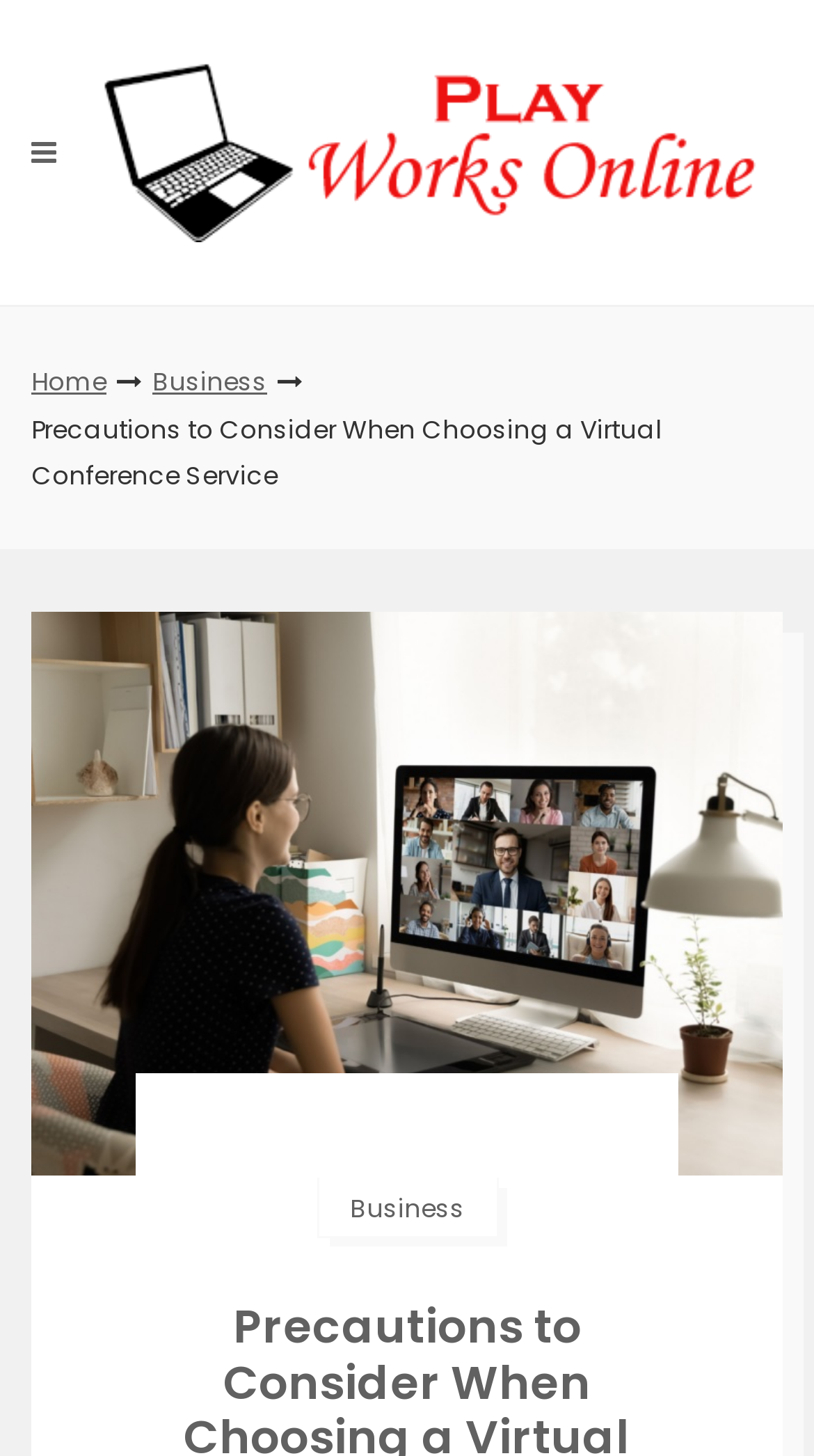Identify and provide the text of the main header on the webpage.

Precautions to Consider When Choosing a Virtual Conference Service